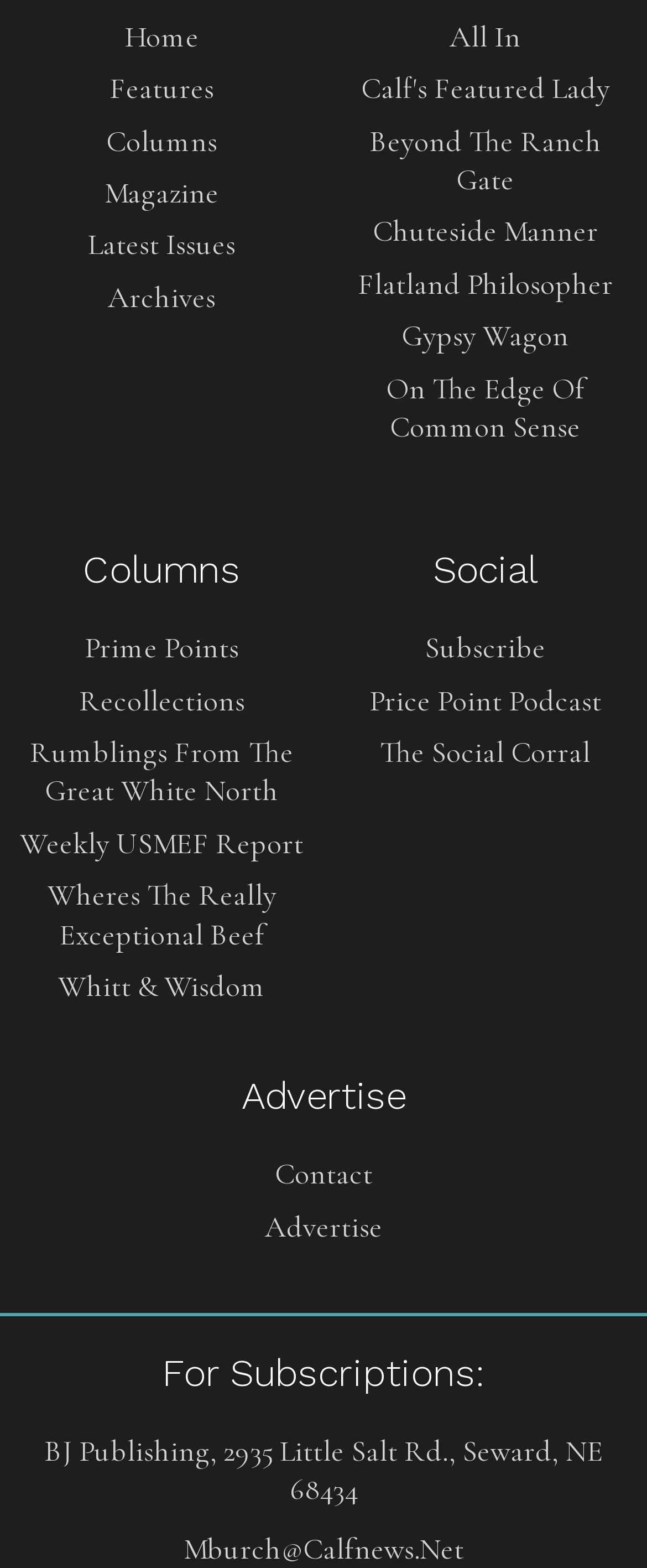Determine the bounding box coordinates of the region I should click to achieve the following instruction: "read columns". Ensure the bounding box coordinates are four float numbers between 0 and 1, i.e., [left, top, right, bottom].

[0.0, 0.349, 0.5, 0.38]